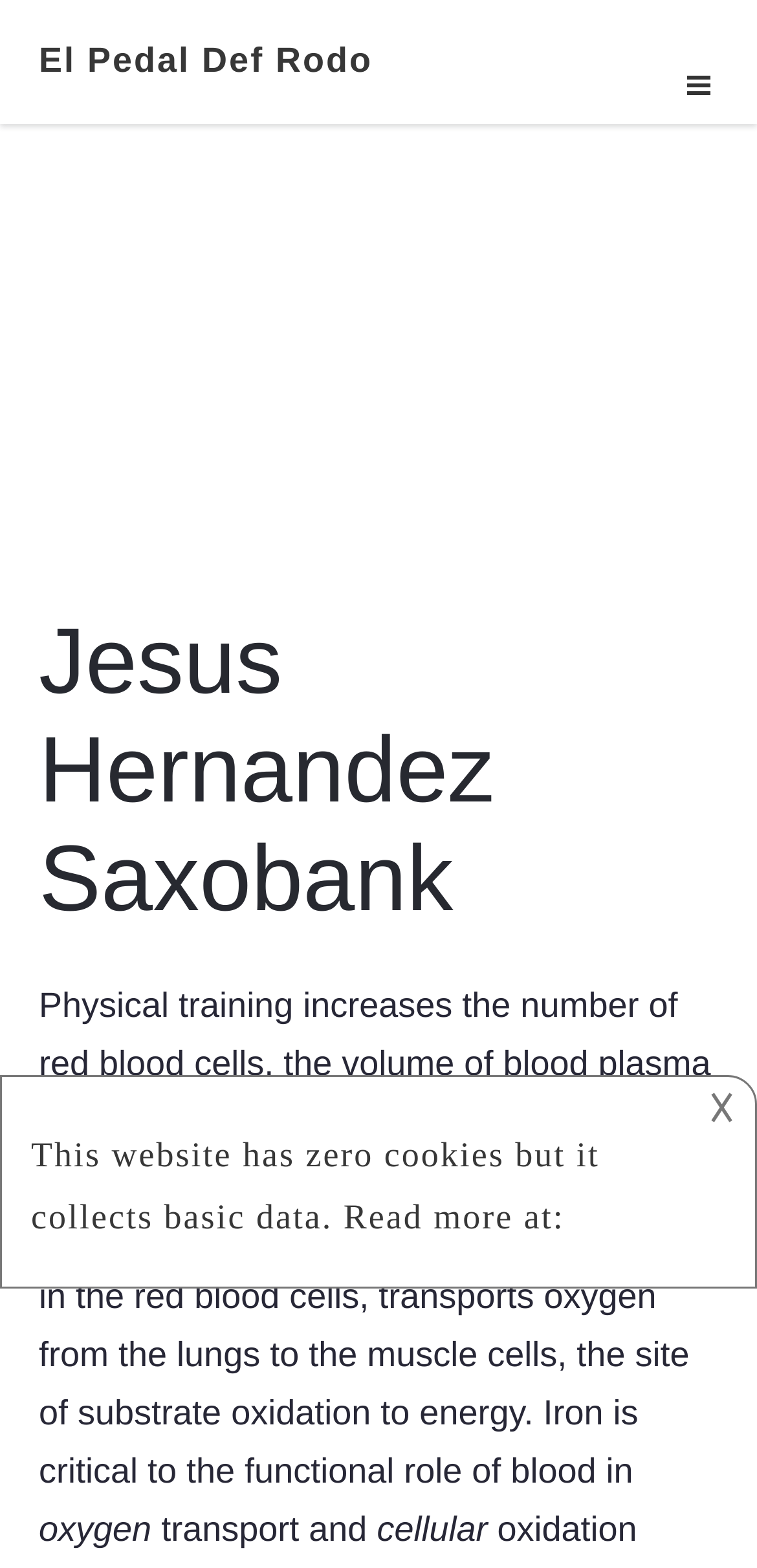Can you find and generate the webpage's heading?

Jesus Hernandez Saxobank